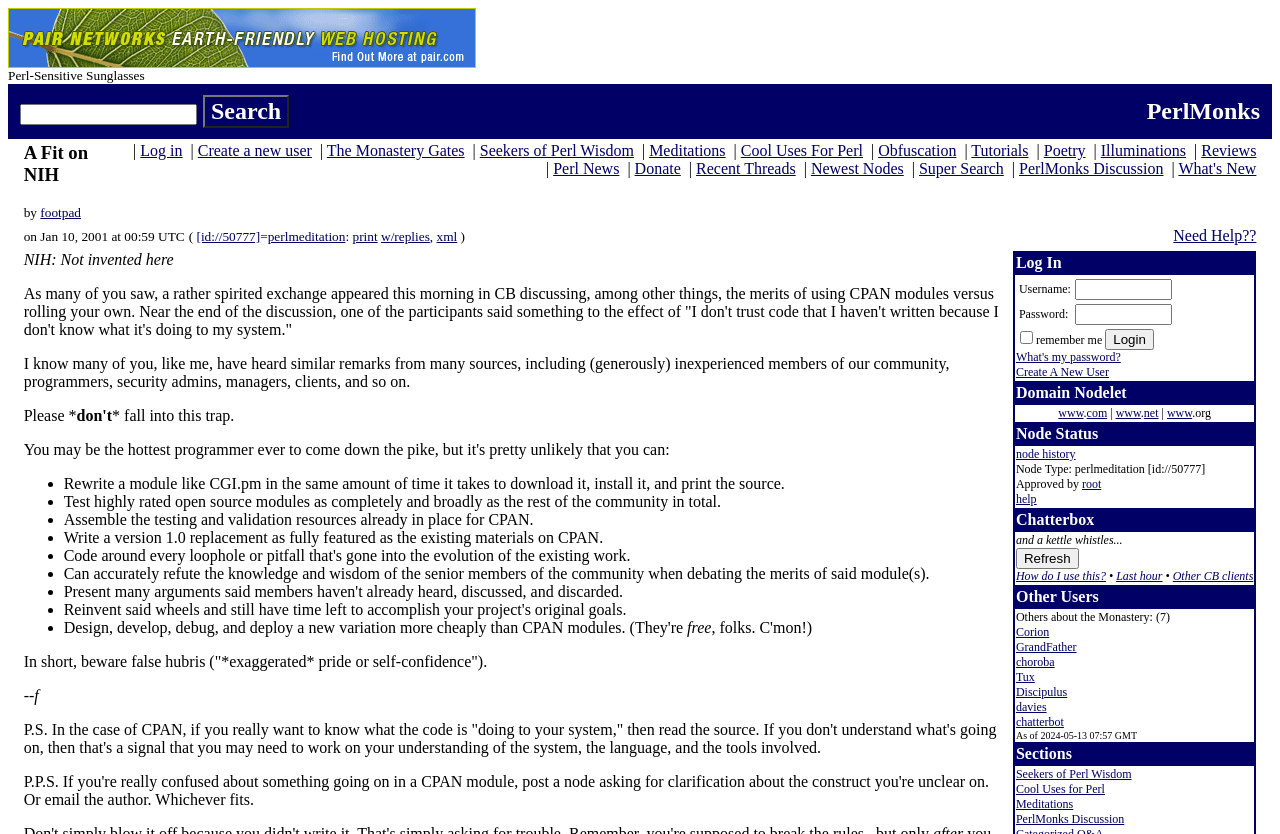How many tables are there on the webpage? Please answer the question using a single word or phrase based on the image.

3